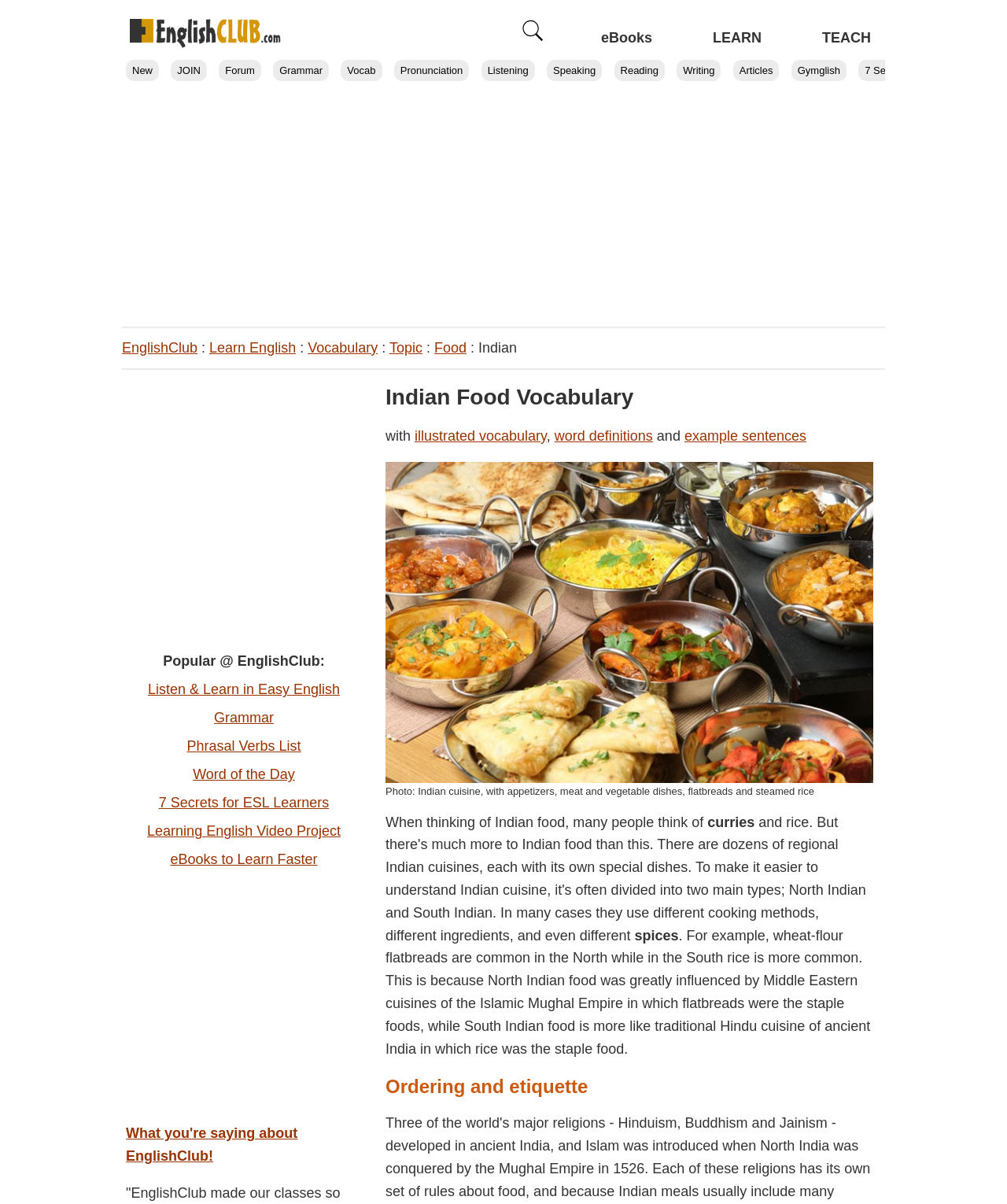What is the difference between North Indian and South Indian food?
With the help of the image, please provide a detailed response to the question.

The difference between North Indian and South Indian food is the staple foods they use. North Indian food was influenced by Middle Eastern cuisines and uses wheat-flour flatbreads as a staple, while South Indian food is more traditional and uses rice as a staple.